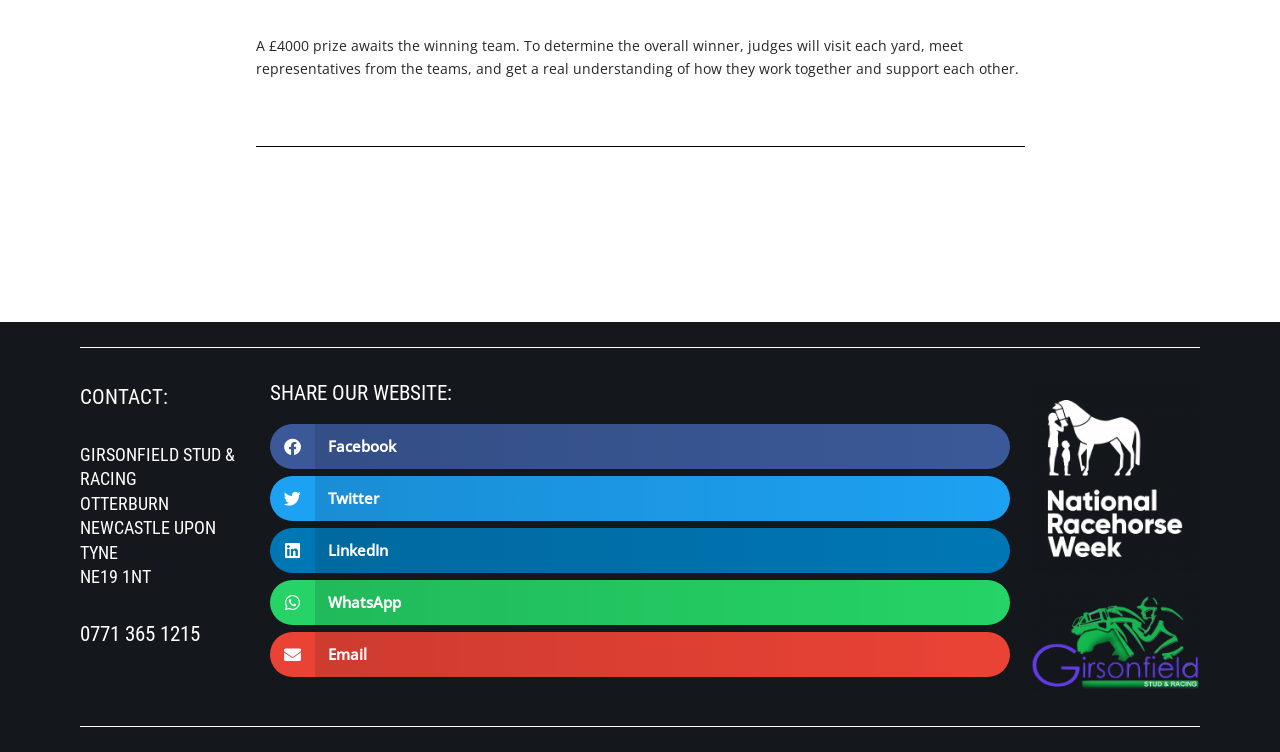What is the address of Girsonfield Stud & Racing?
Based on the visual content, answer with a single word or a brief phrase.

Otterburn Newcastle Upon Tyne NE19 1NT